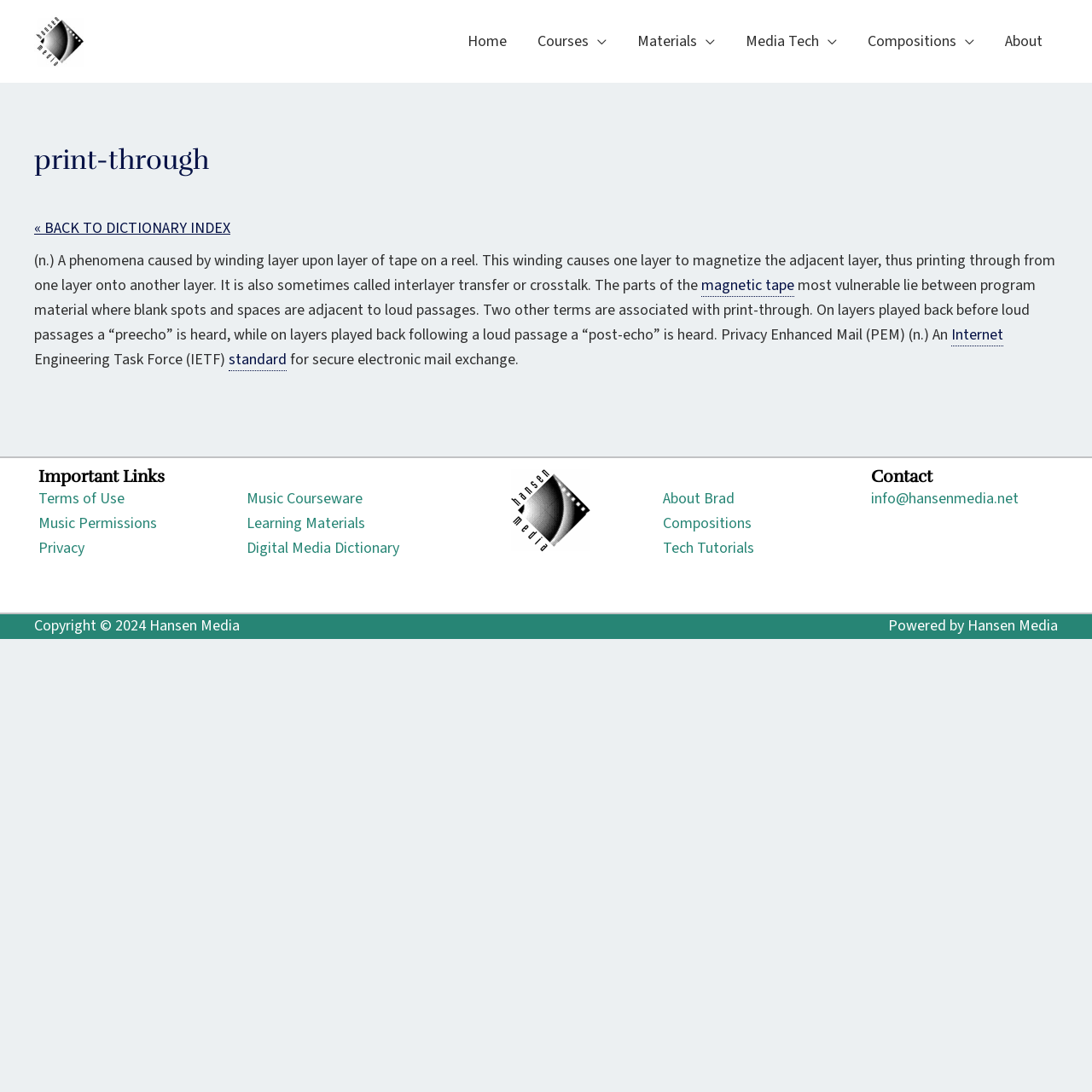Bounding box coordinates are specified in the format (top-left x, top-left y, bottom-right x, bottom-right y). All values are floating point numbers bounded between 0 and 1. Please provide the bounding box coordinate of the region this sentence describes: Music Courseware

[0.226, 0.447, 0.332, 0.467]